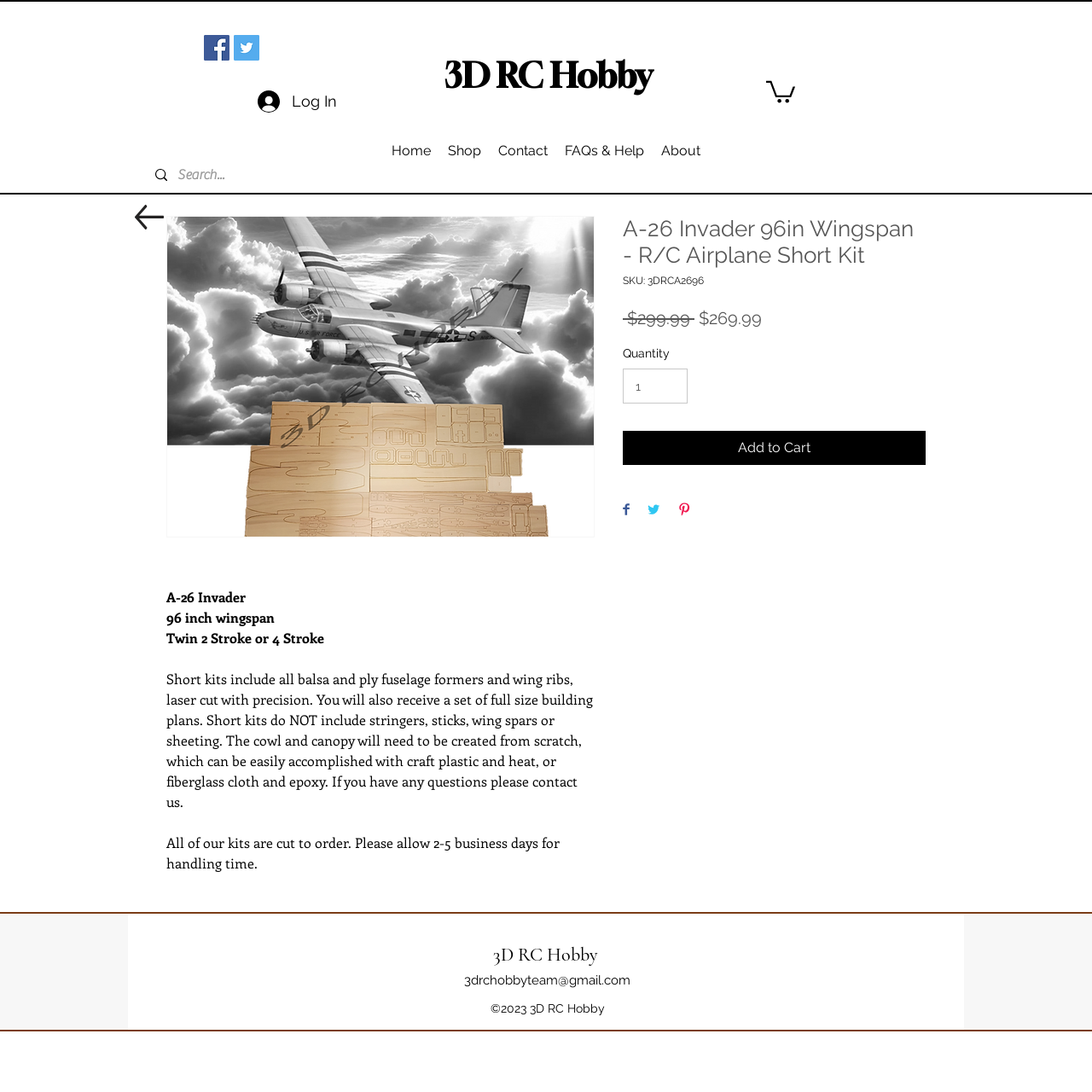Highlight the bounding box coordinates of the region I should click on to meet the following instruction: "Search for something".

None